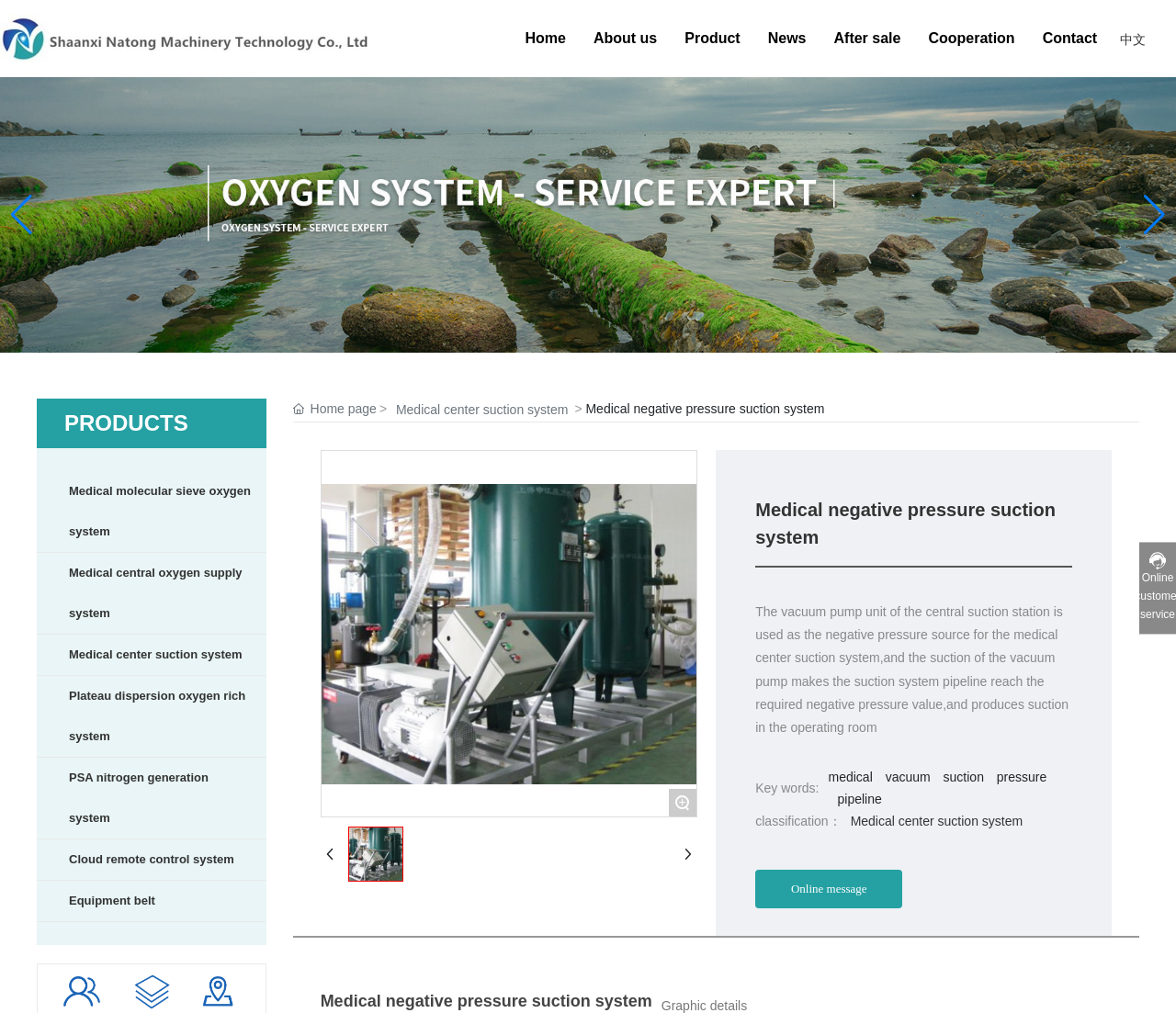Determine the heading of the webpage and extract its text content.

Medical negative pressure suction system